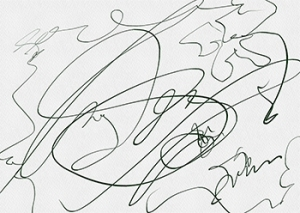What is the theme of the artwork?
Please provide a single word or phrase as your answer based on the screenshot.

Abstract